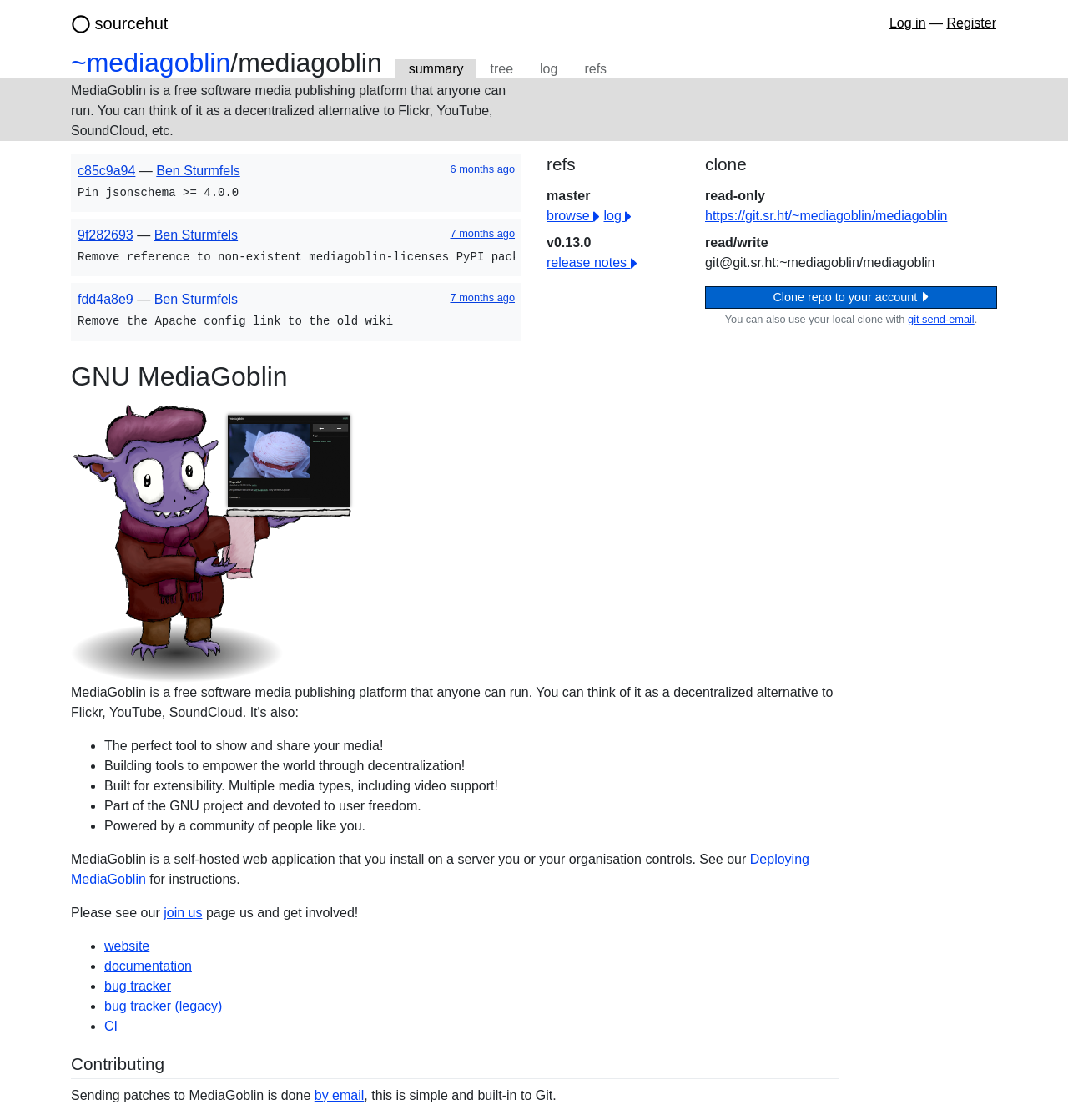Determine the bounding box coordinates for the element that should be clicked to follow this instruction: "Register". The coordinates should be given as four float numbers between 0 and 1, in the format [left, top, right, bottom].

[0.886, 0.014, 0.933, 0.027]